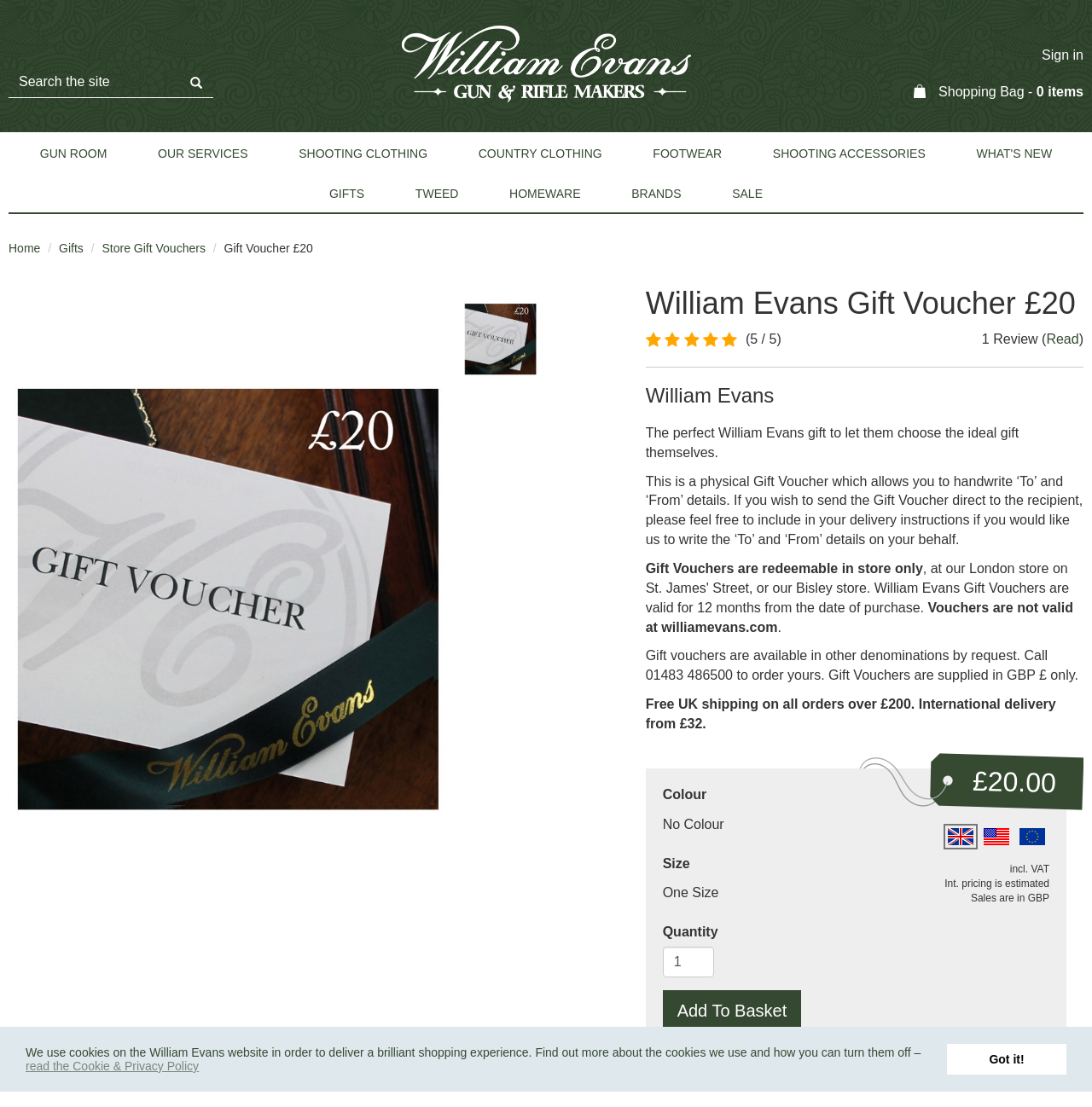Locate the bounding box coordinates of the region to be clicked to comply with the following instruction: "Click the REQUEST INFORMATION link". The coordinates must be four float numbers between 0 and 1, in the form [left, top, right, bottom].

None